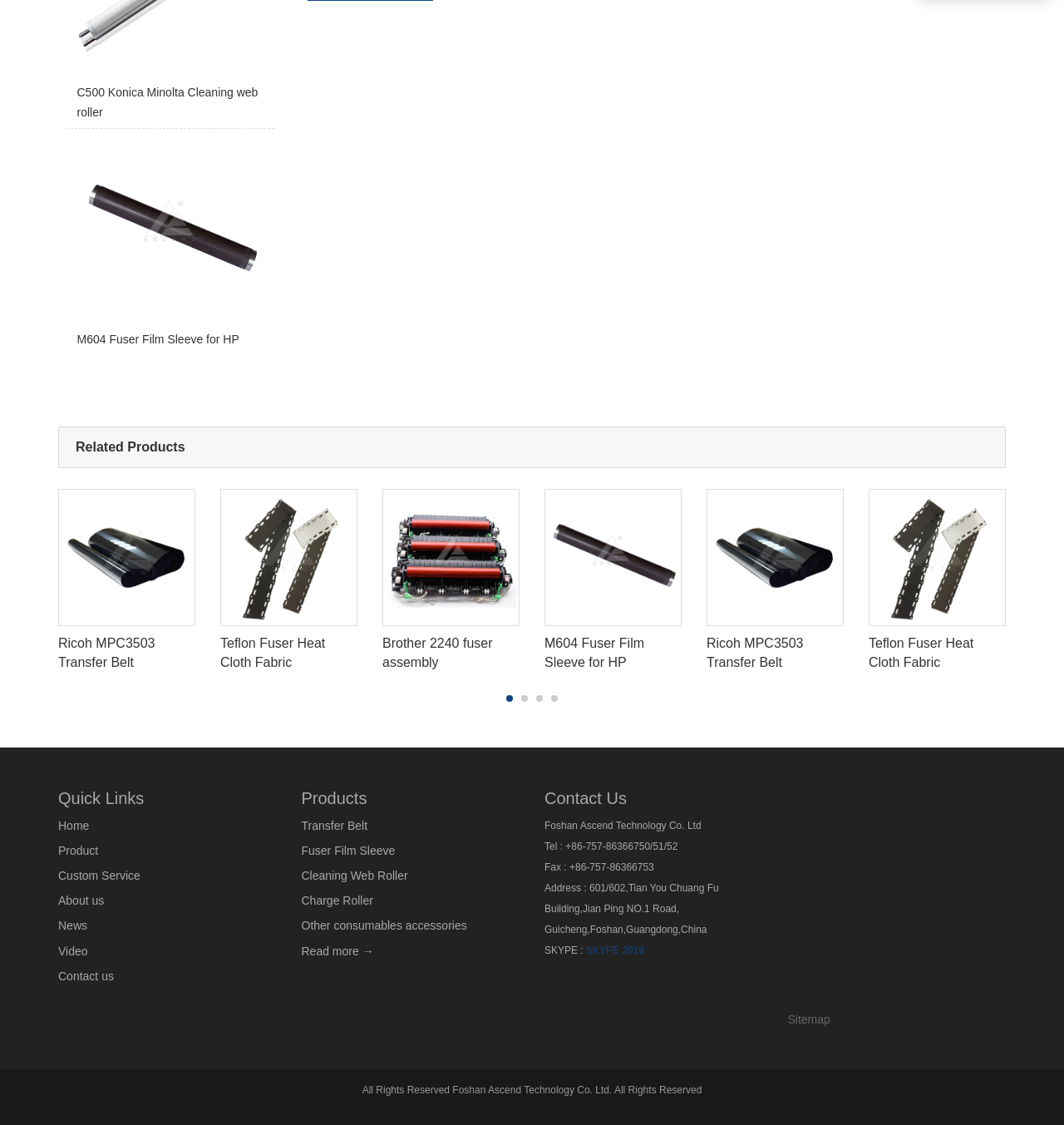What is the company's fax number?
Utilize the image to construct a detailed and well-explained answer.

I found the company's contact information section, which includes the fax number. The fax number is +86-757-86366753.